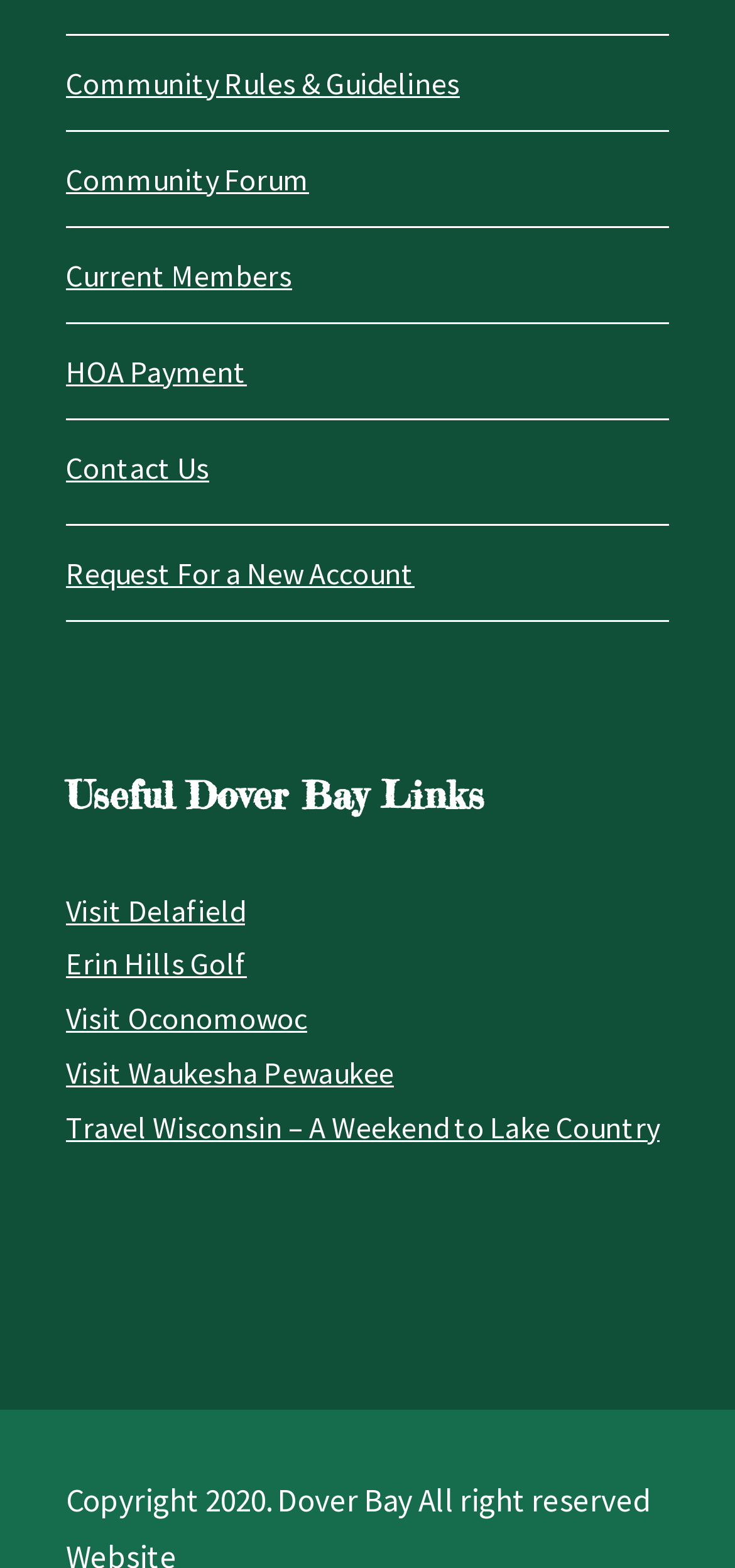Respond to the following question using a concise word or phrase: 
What is the last link in the useful Dover Bay links section?

Travel Wisconsin – A Weekend to Lake Country